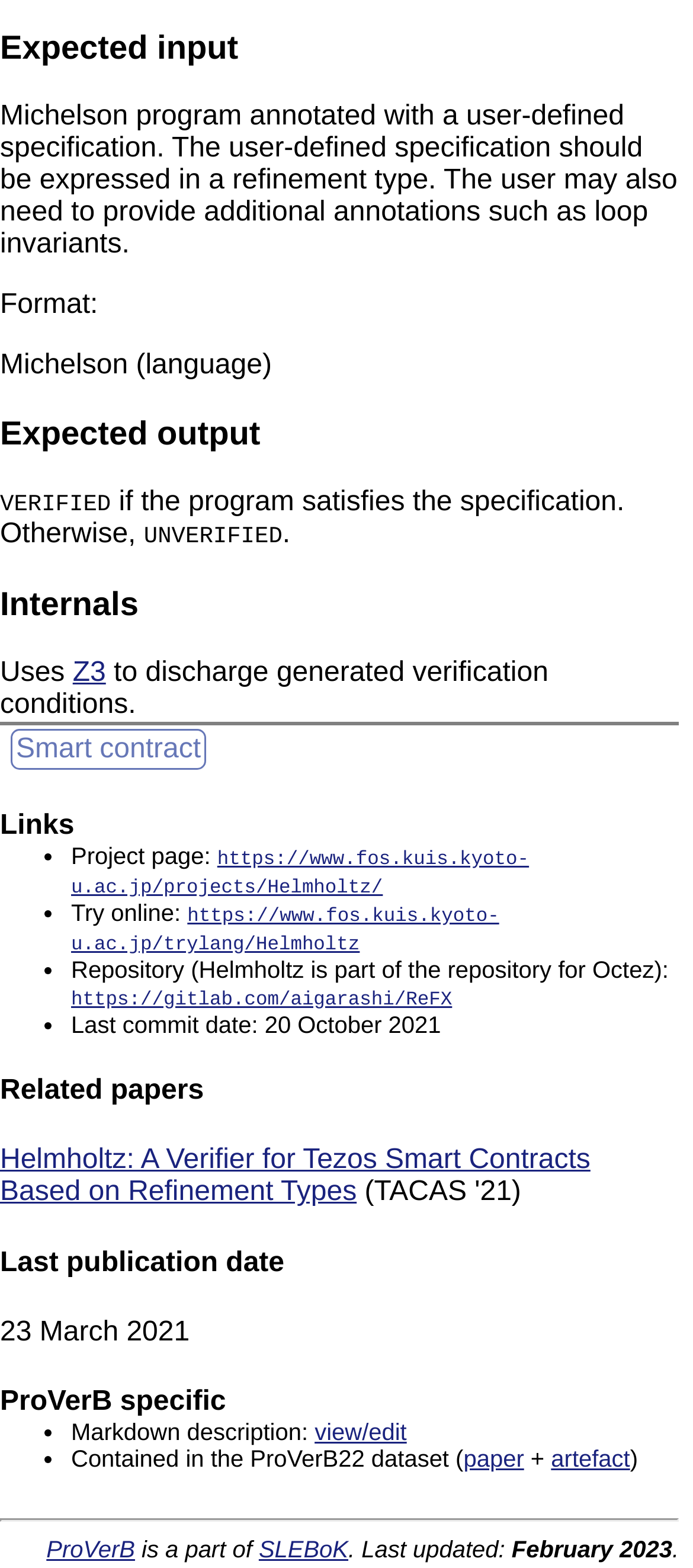Respond with a single word or phrase to the following question: What is the purpose of Z3?

to discharge generated verification conditions